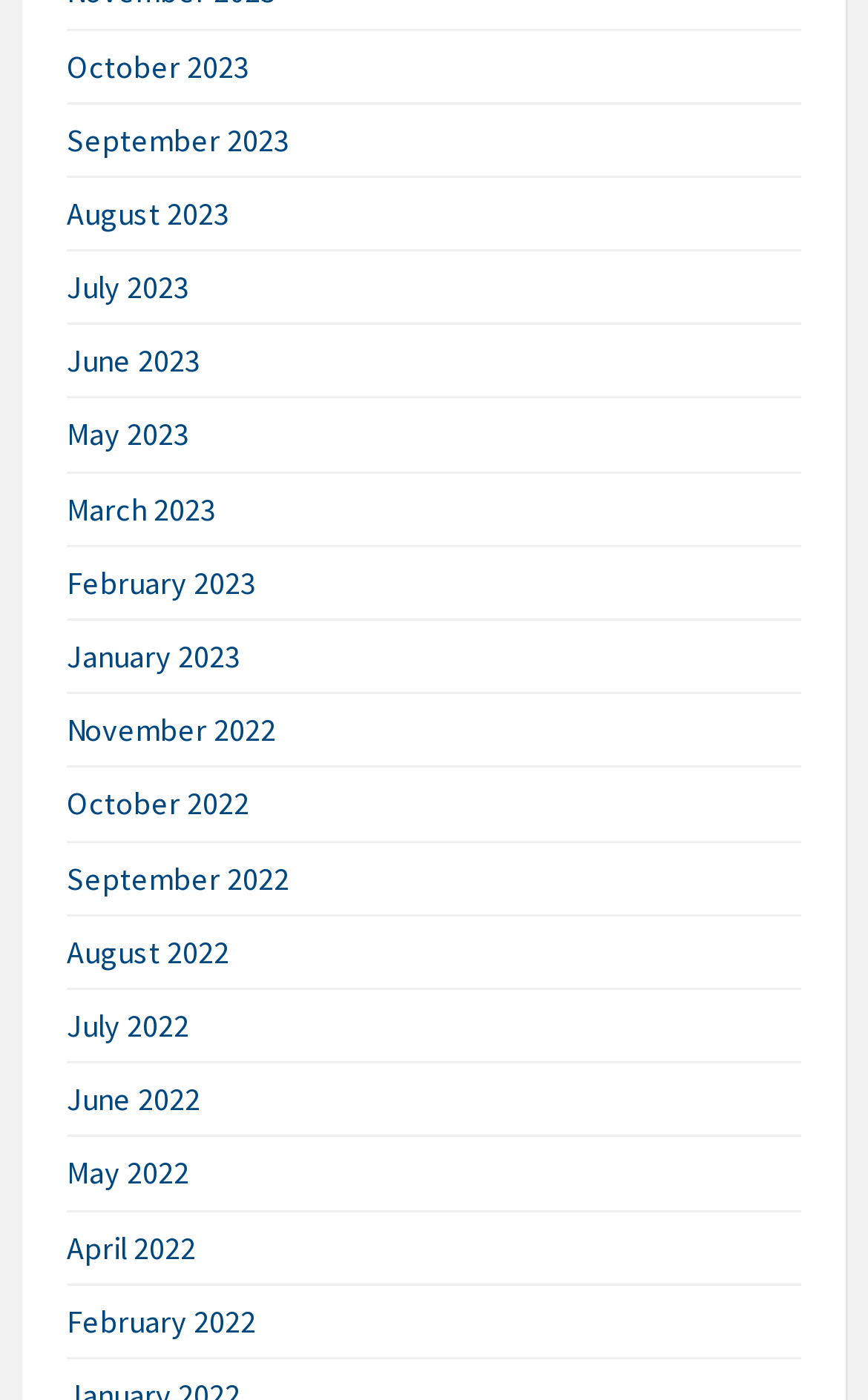How many months are listed from 2022?
Your answer should be a single word or phrase derived from the screenshot.

11